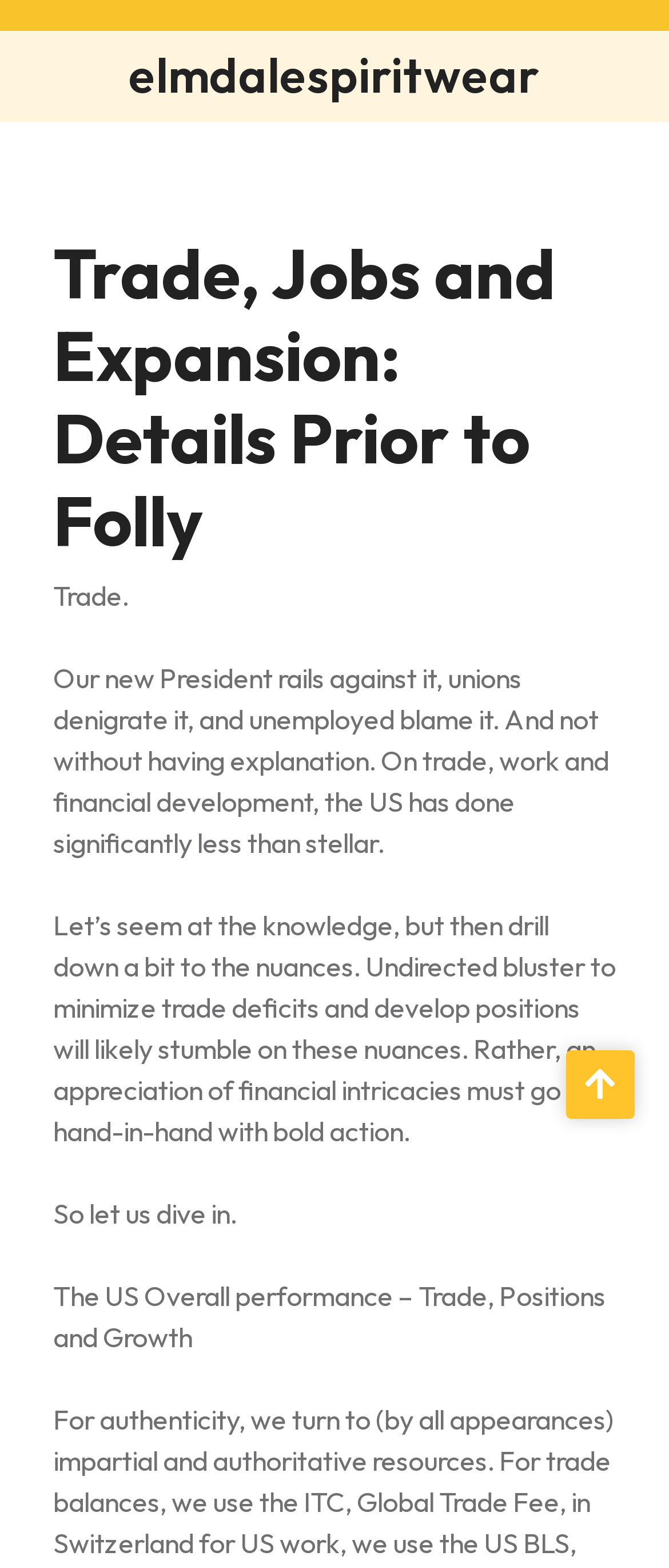Provide the bounding box for the UI element matching this description: "elmdalespiritwear".

[0.192, 0.028, 0.808, 0.067]